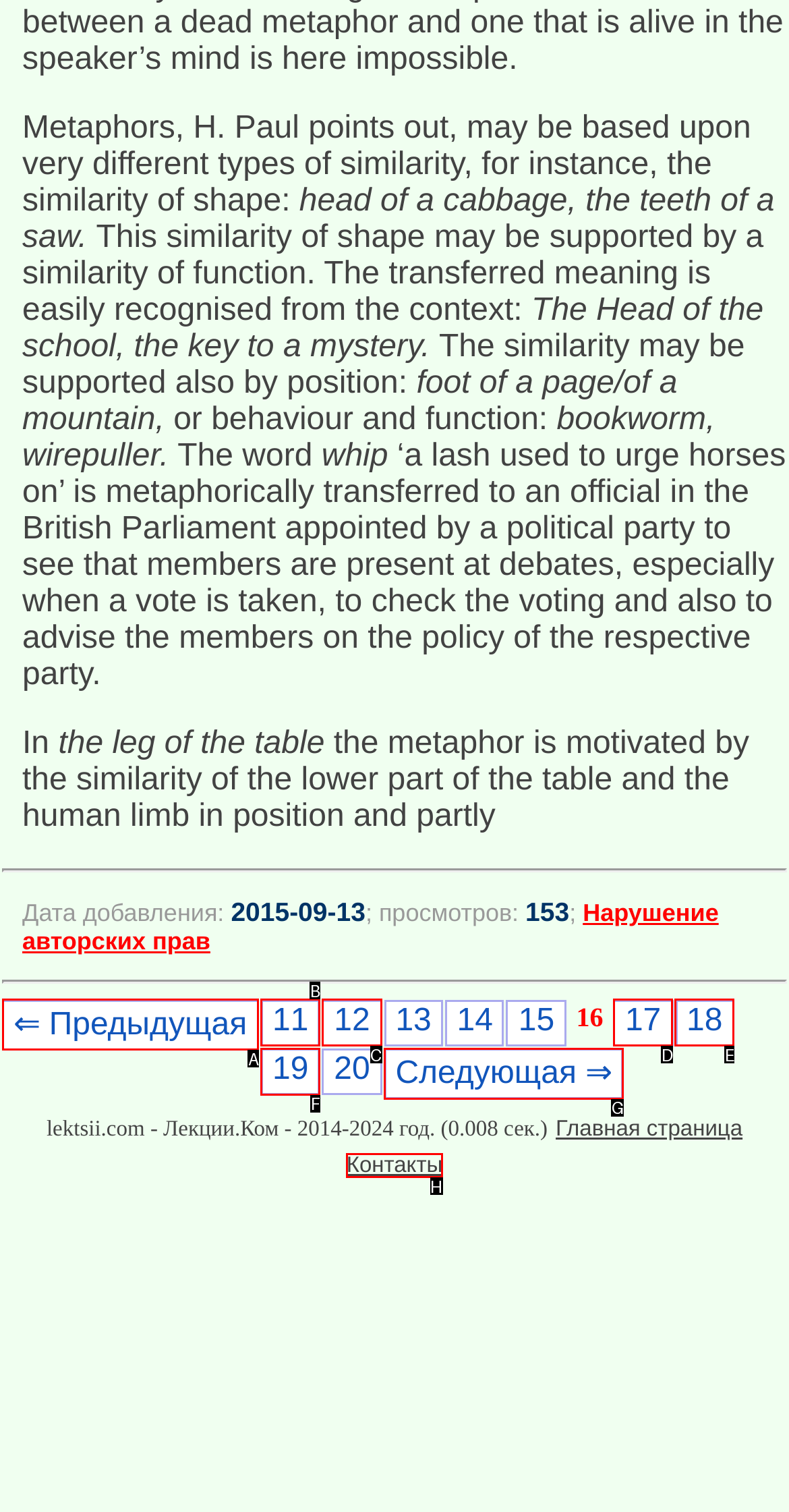Decide which letter you need to select to fulfill the task: Contact us
Answer with the letter that matches the correct option directly.

H